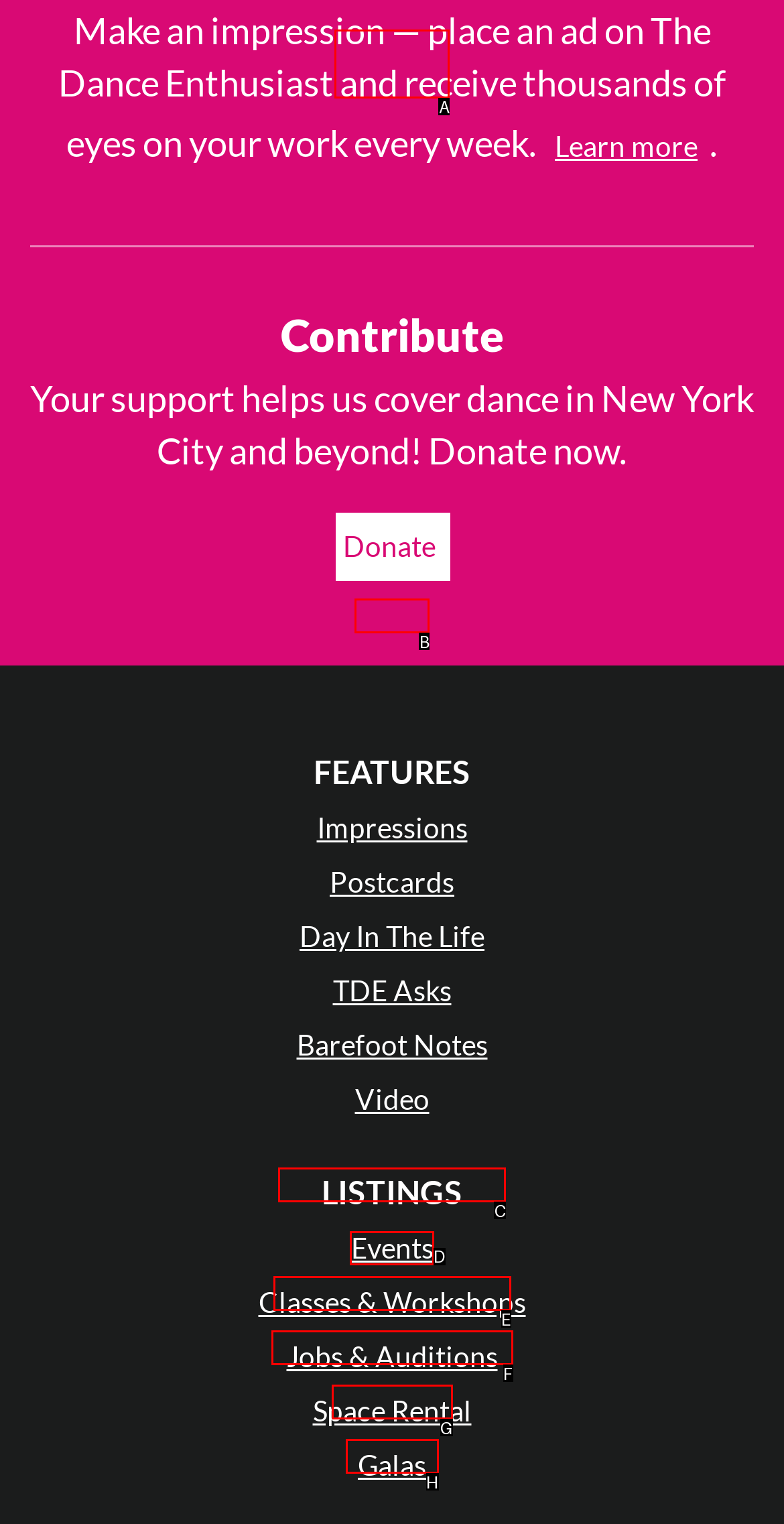Out of the given choices, which letter corresponds to the UI element required to Browse events? Answer with the letter.

D